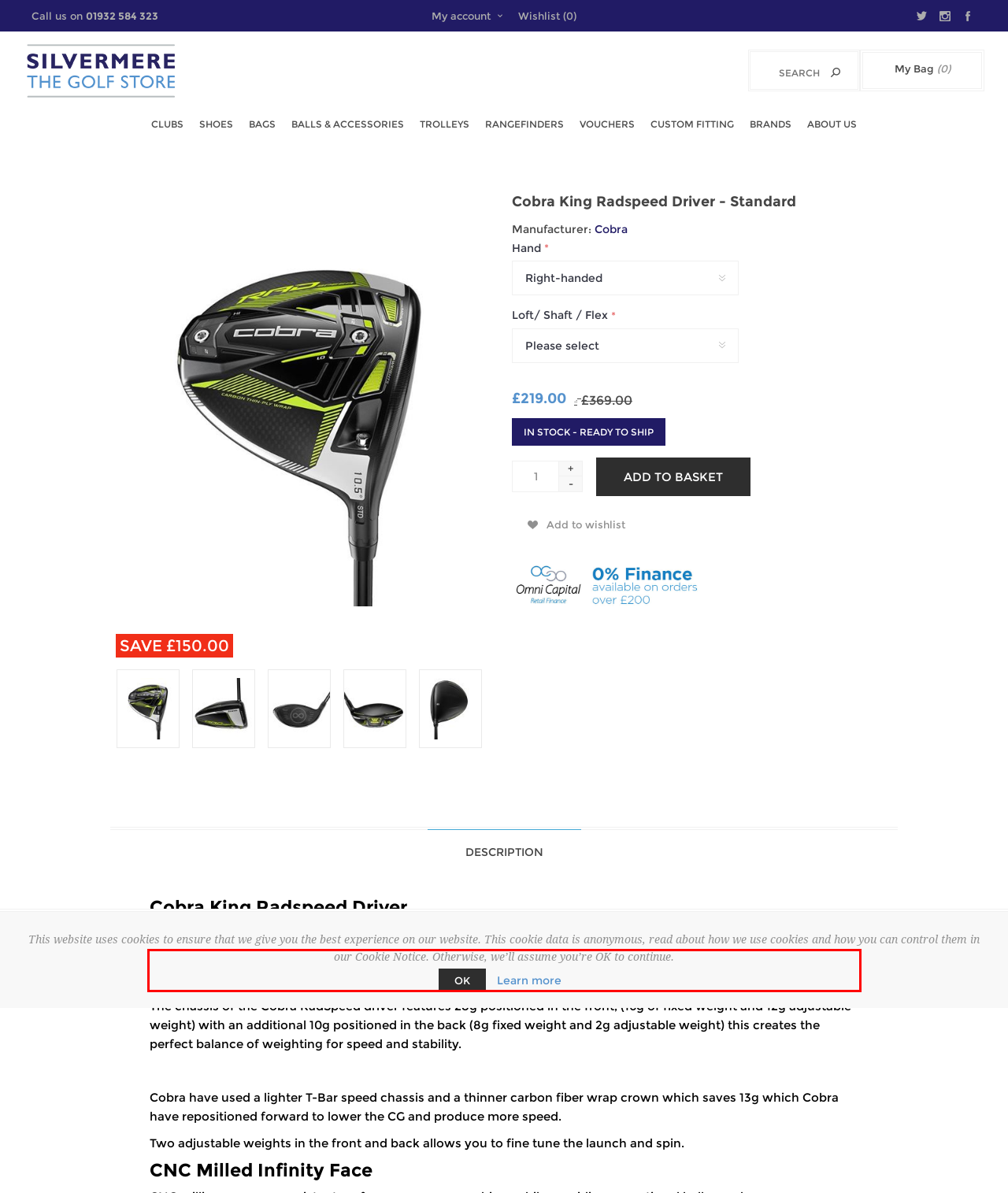Using the provided webpage screenshot, recognize the text content in the area marked by the red bounding box.

The Cobra RadSpeed driver features a 460cc traditional head shape with forward biased radial weighting to appeal to the player seeking lower spin and launch with great workability.